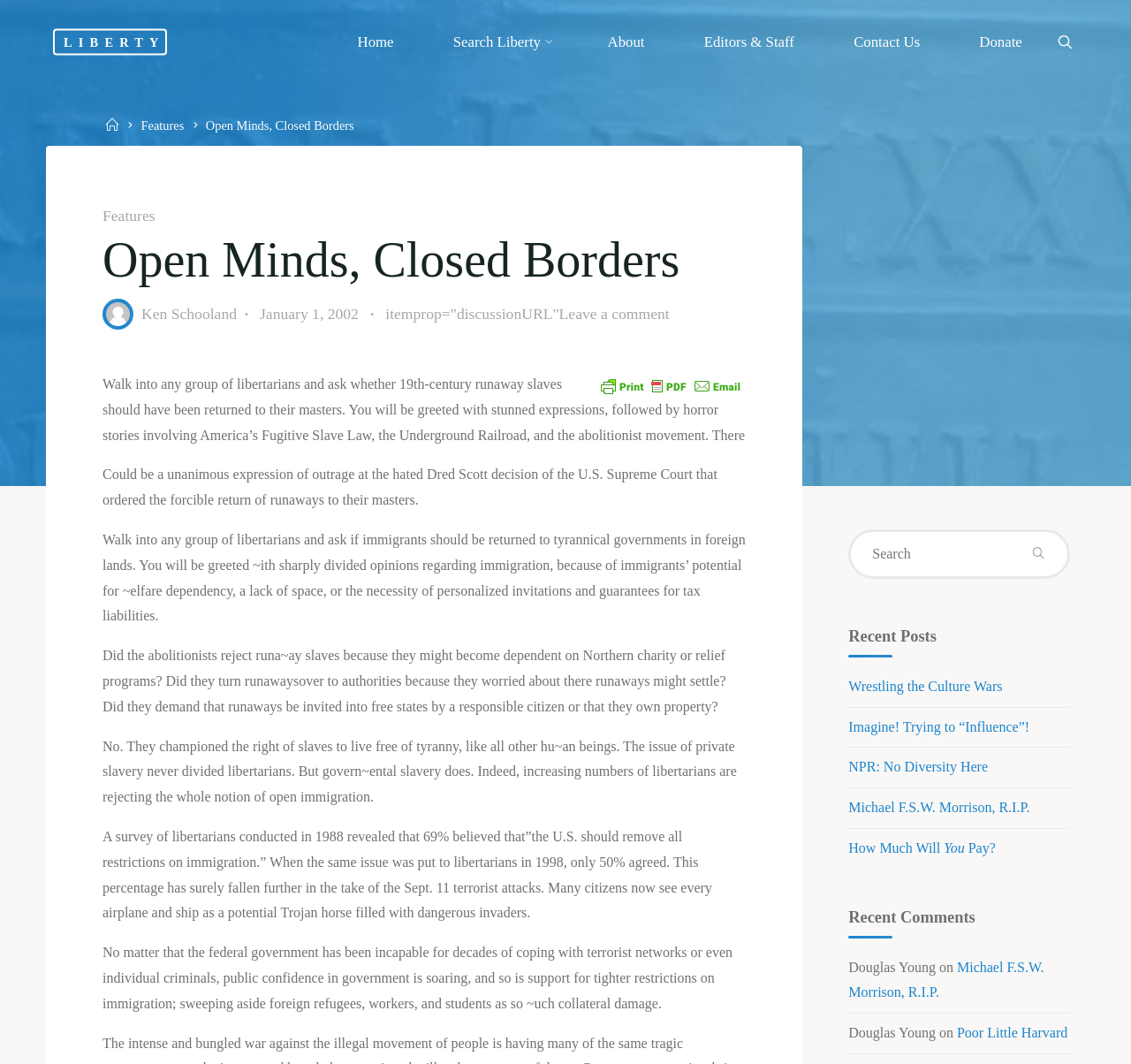What is the name of the author of the article?
Provide a thorough and detailed answer to the question.

The name of the author of the article can be found in the link element with the text 'Ken Schooland', which is located below the title of the article.